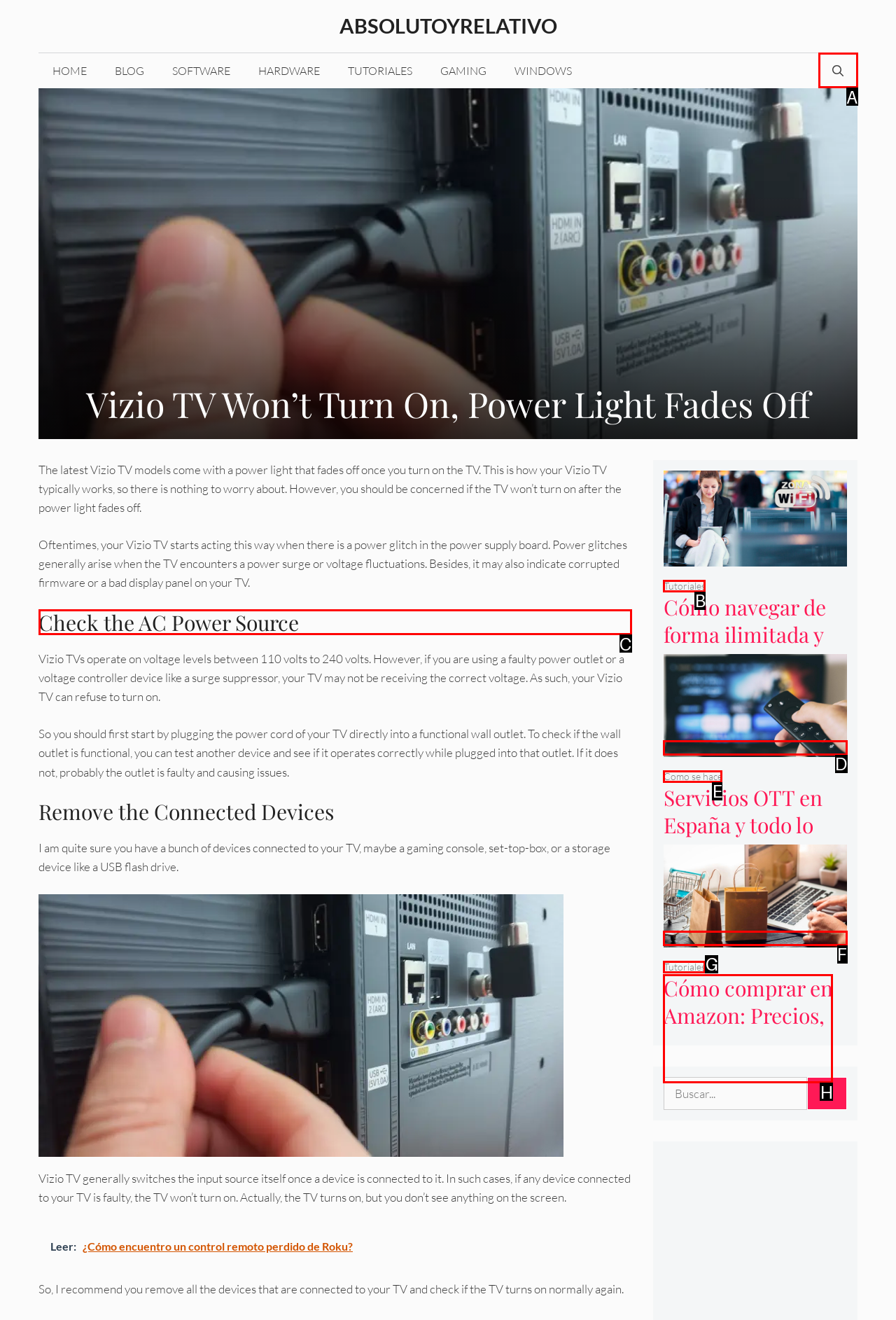Choose the HTML element that should be clicked to achieve this task: Check the AC Power Source
Respond with the letter of the correct choice.

C